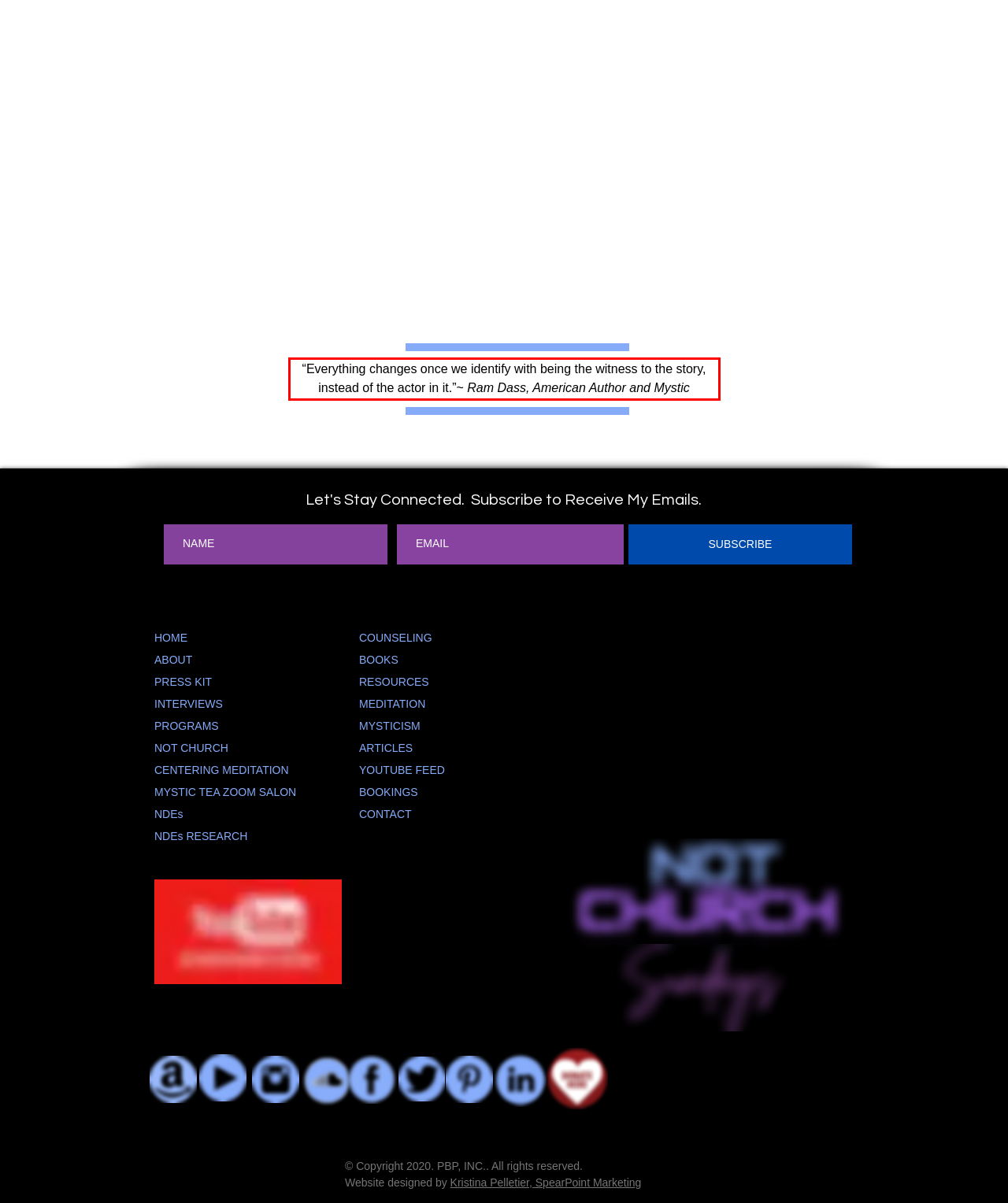Given the screenshot of a webpage, identify the red rectangle bounding box and recognize the text content inside it, generating the extracted text.

“Everything changes once we identify with being the witness to the story, instead of the actor in it.”~ Ram Dass, American Author and Mystic